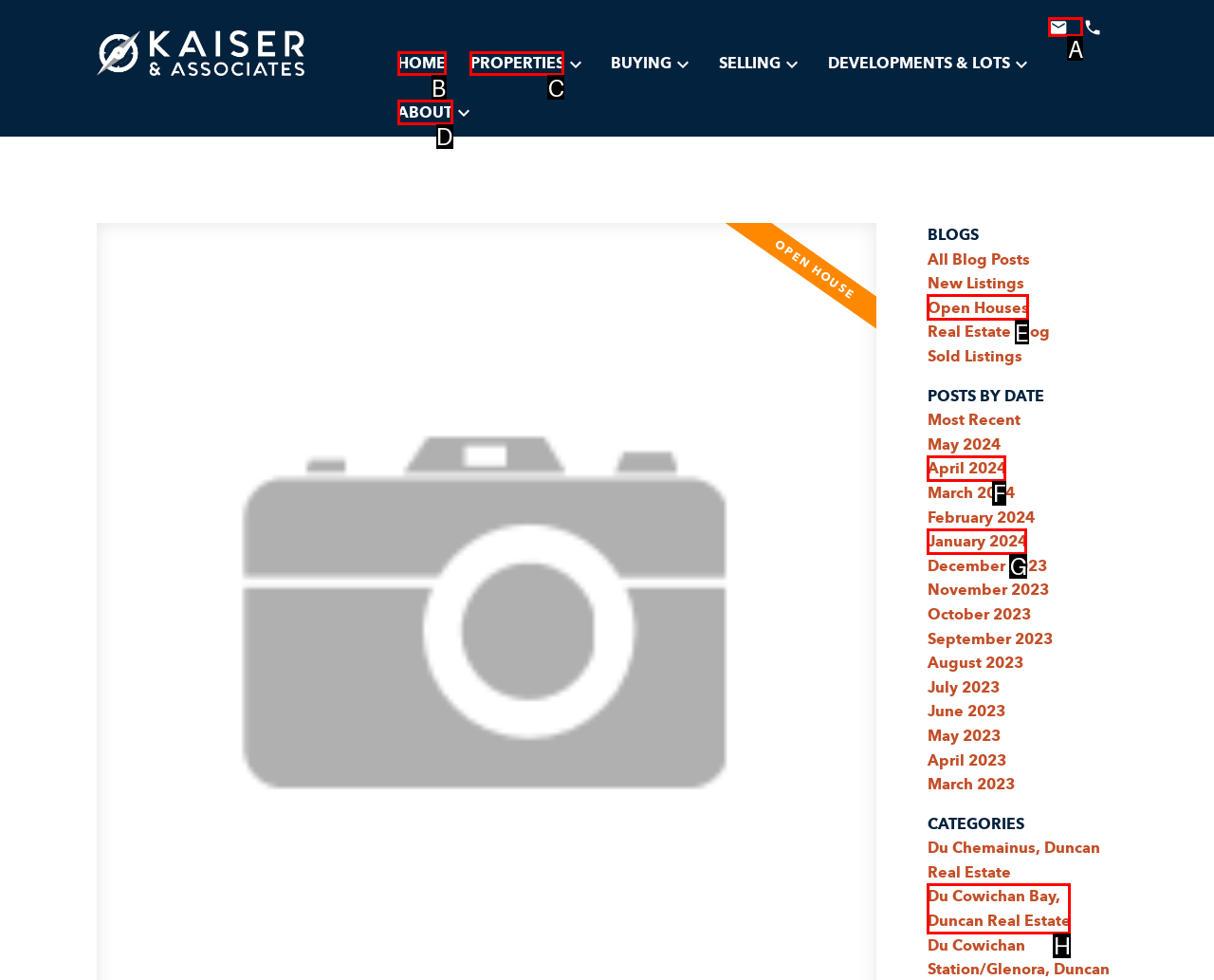Select the HTML element to finish the task: Explore Open Houses Reply with the letter of the correct option.

E